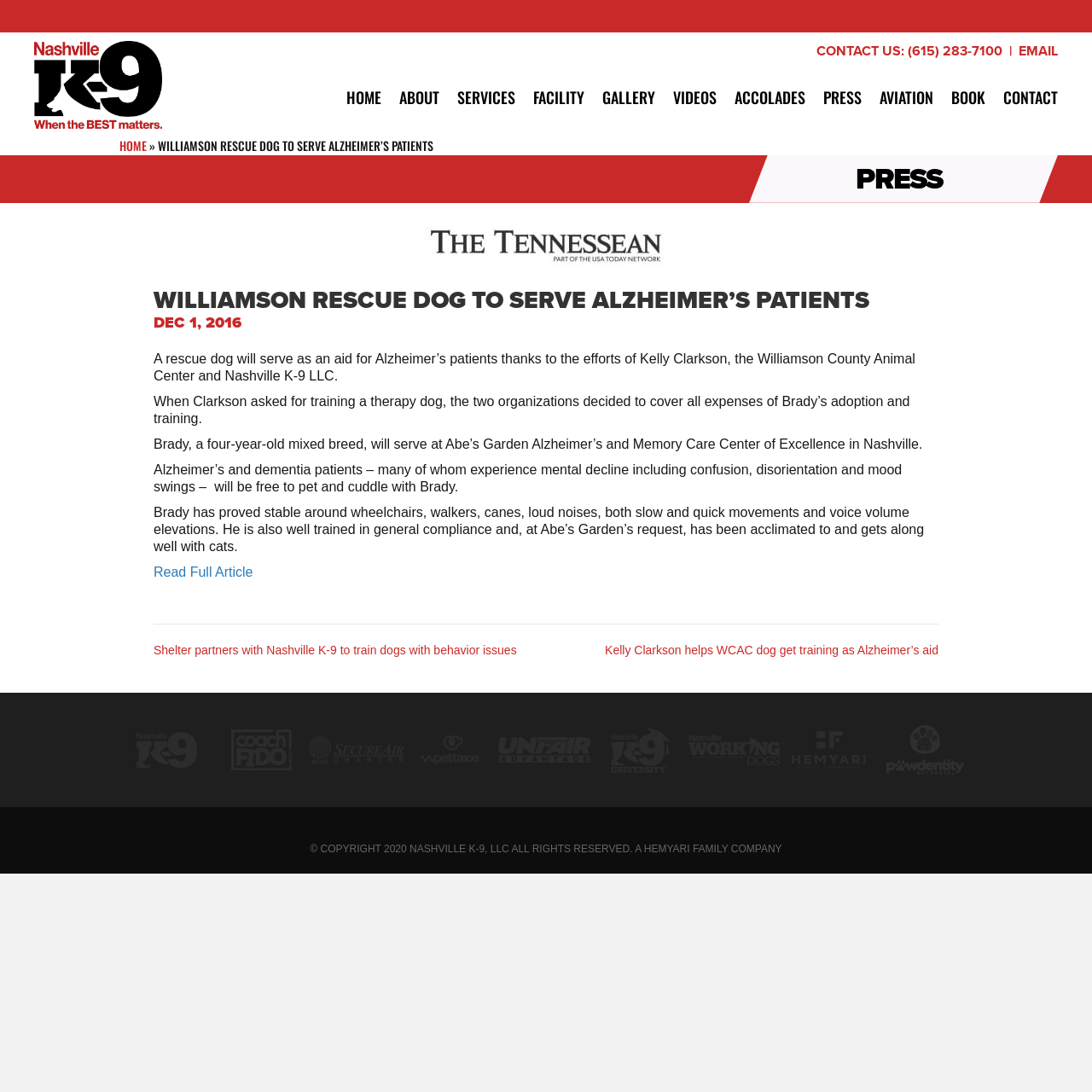Please specify the bounding box coordinates of the clickable region necessary for completing the following instruction: "Click the NashvilleK9 logo". The coordinates must consist of four float numbers between 0 and 1, i.e., [left, top, right, bottom].

[0.031, 0.038, 0.148, 0.118]